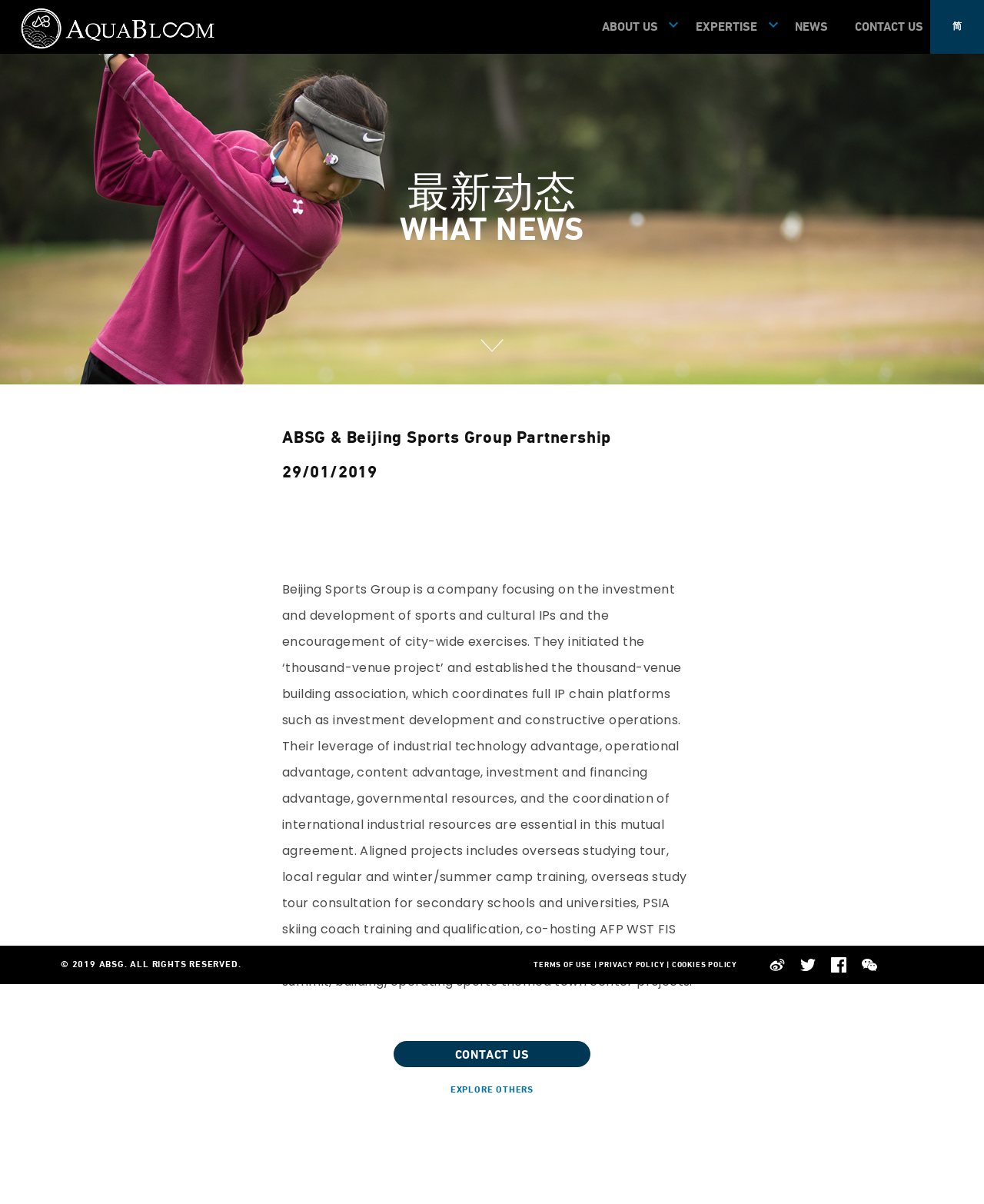Pinpoint the bounding box coordinates of the area that should be clicked to complete the following instruction: "Click ABOUT US". The coordinates must be given as four float numbers between 0 and 1, i.e., [left, top, right, bottom].

[0.611, 0.018, 0.668, 0.028]